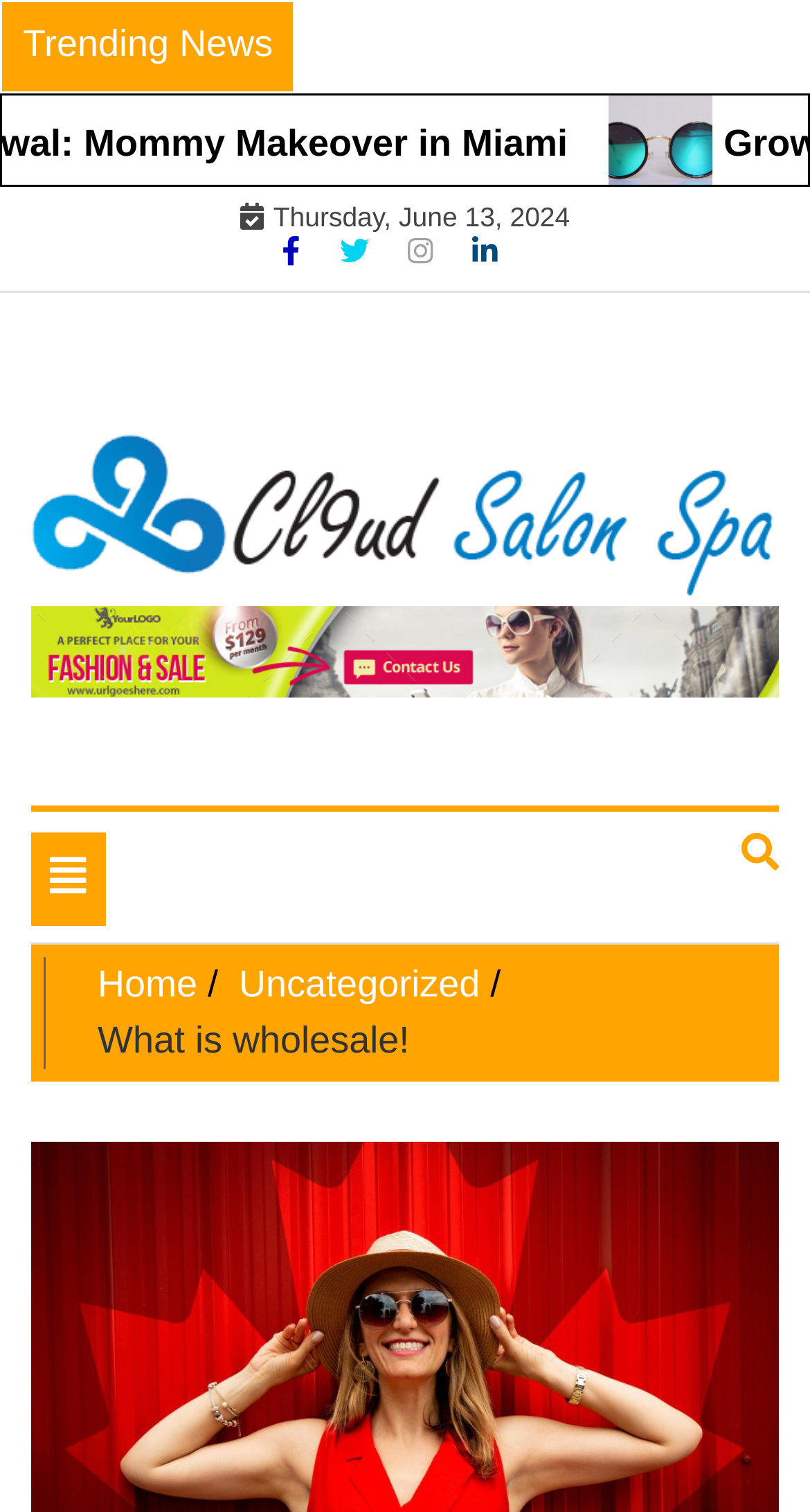Please find the bounding box coordinates of the element that you should click to achieve the following instruction: "Toggle navigation". The coordinates should be presented as four float numbers between 0 and 1: [left, top, right, bottom].

[0.038, 0.551, 0.131, 0.613]